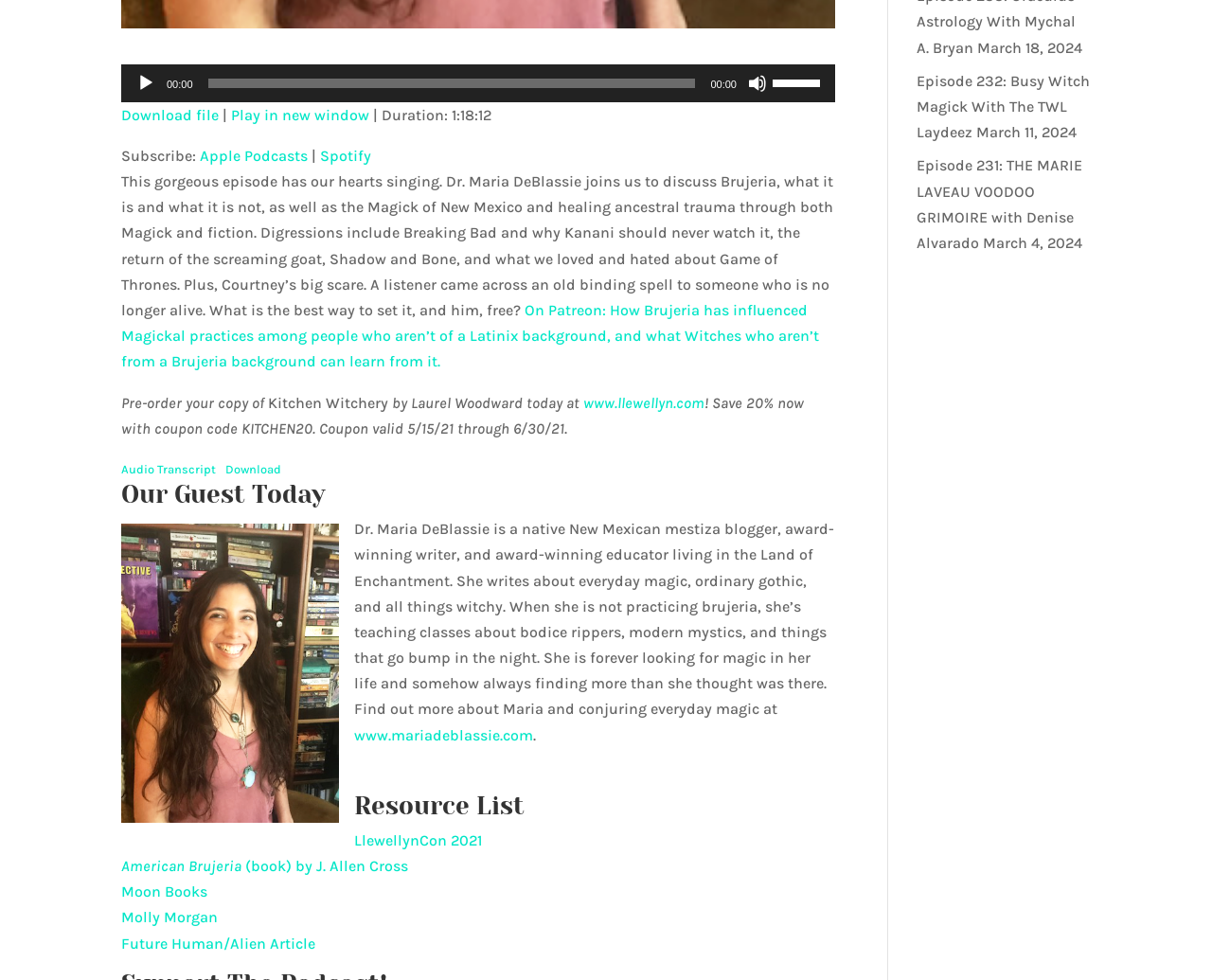Determine the bounding box coordinates of the clickable element to complete this instruction: "Read the episode transcript". Provide the coordinates in the format of four float numbers between 0 and 1, [left, top, right, bottom].

[0.1, 0.471, 0.178, 0.486]